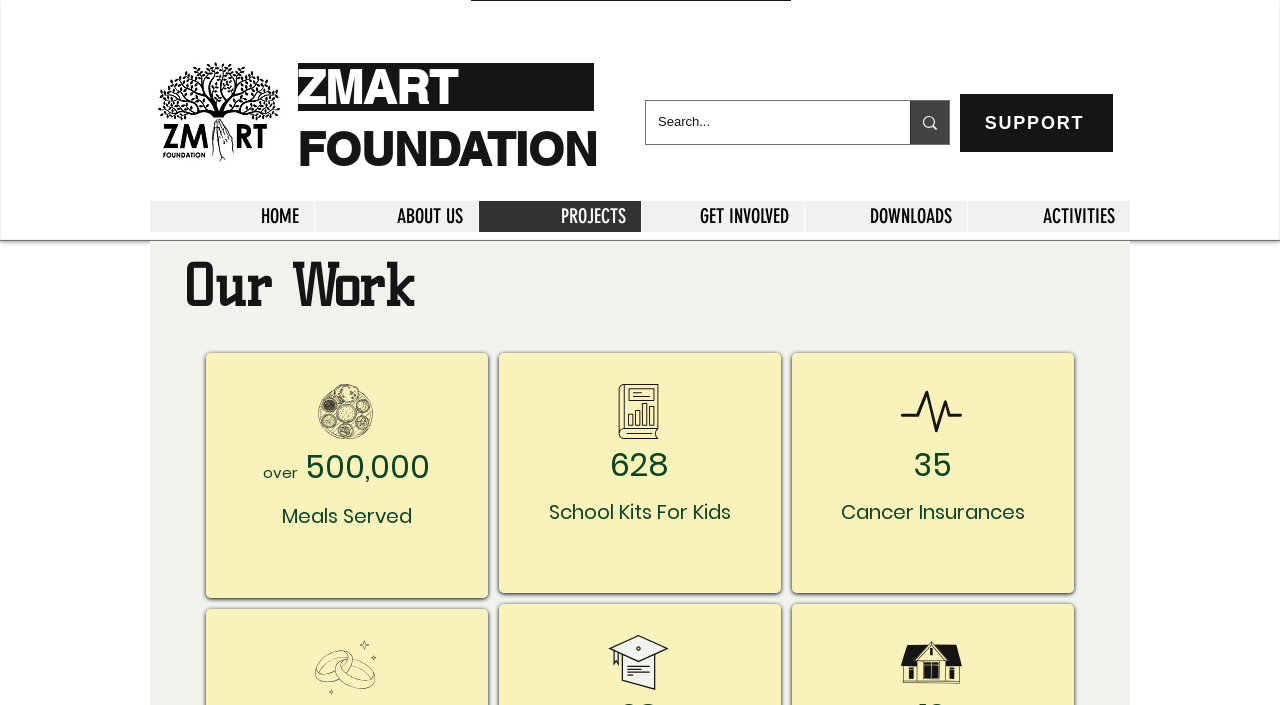How many school kits have been provided?
Refer to the image and provide a concise answer in one word or phrase.

628